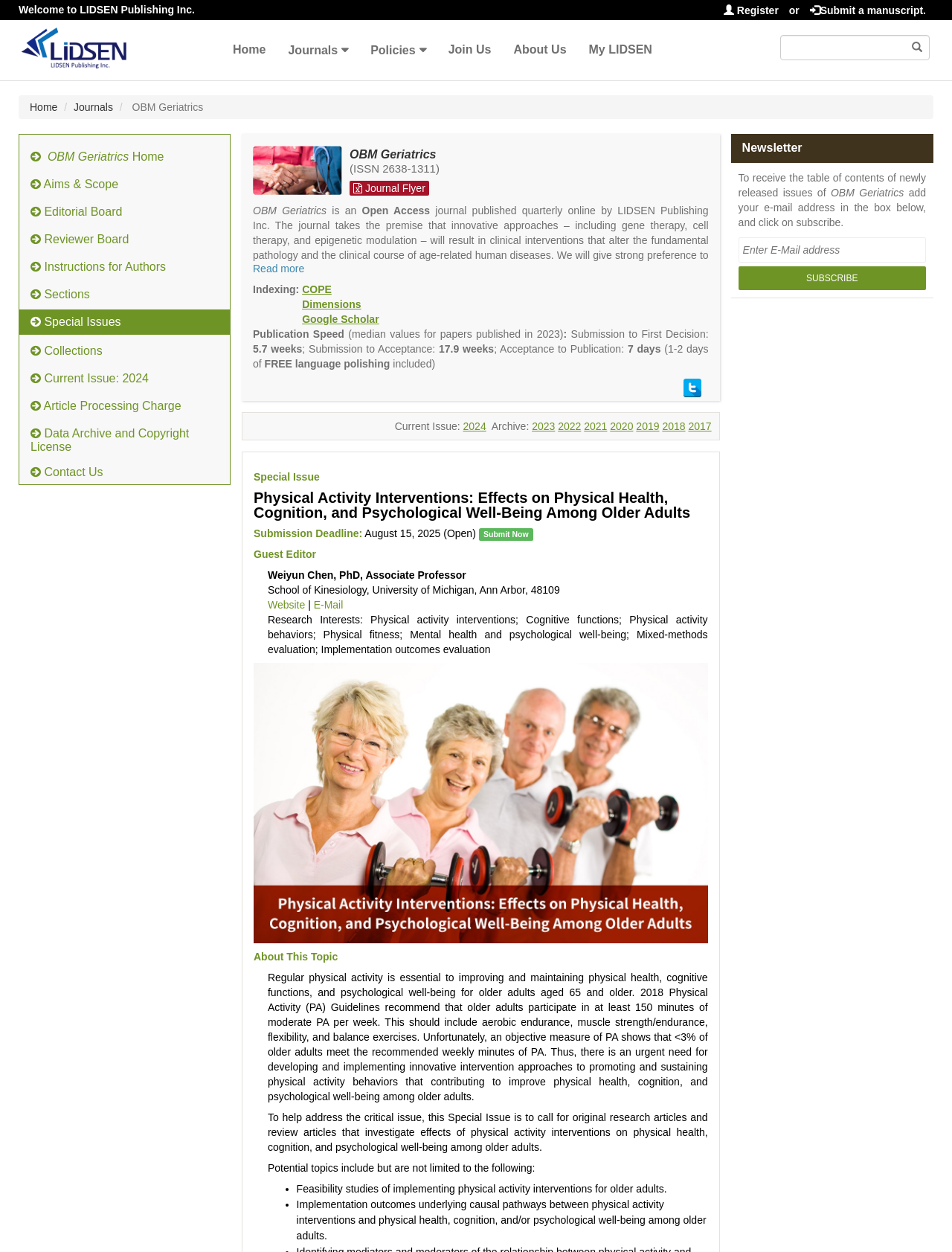Given the element description, predict the bounding box coordinates in the format (top-left x, top-left y, bottom-right x, bottom-right y), using floating point numbers between 0 and 1: Data Archive and Copyright License

[0.02, 0.336, 0.241, 0.367]